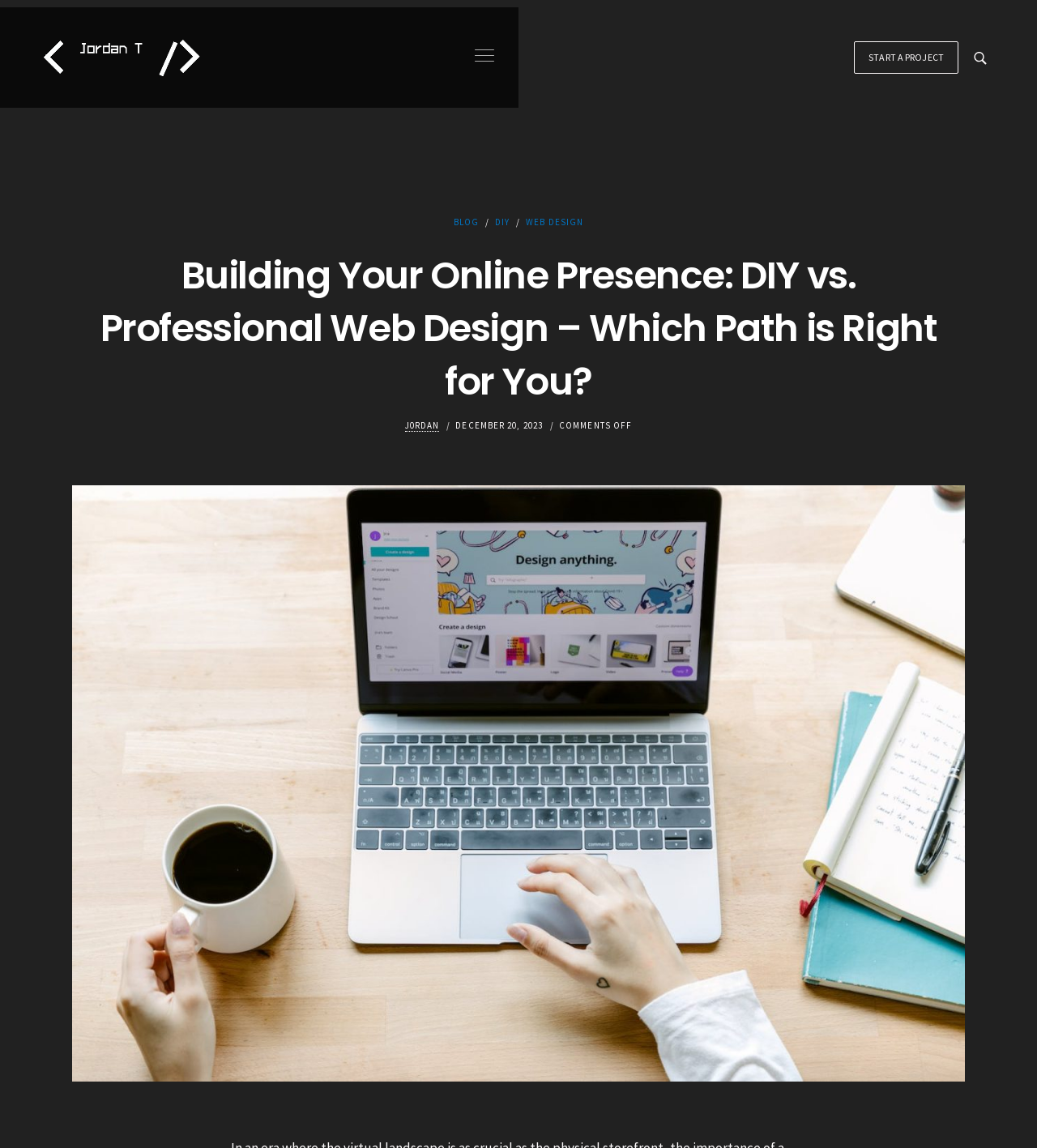What is the main topic of the webpage? Examine the screenshot and reply using just one word or a brief phrase.

Web design